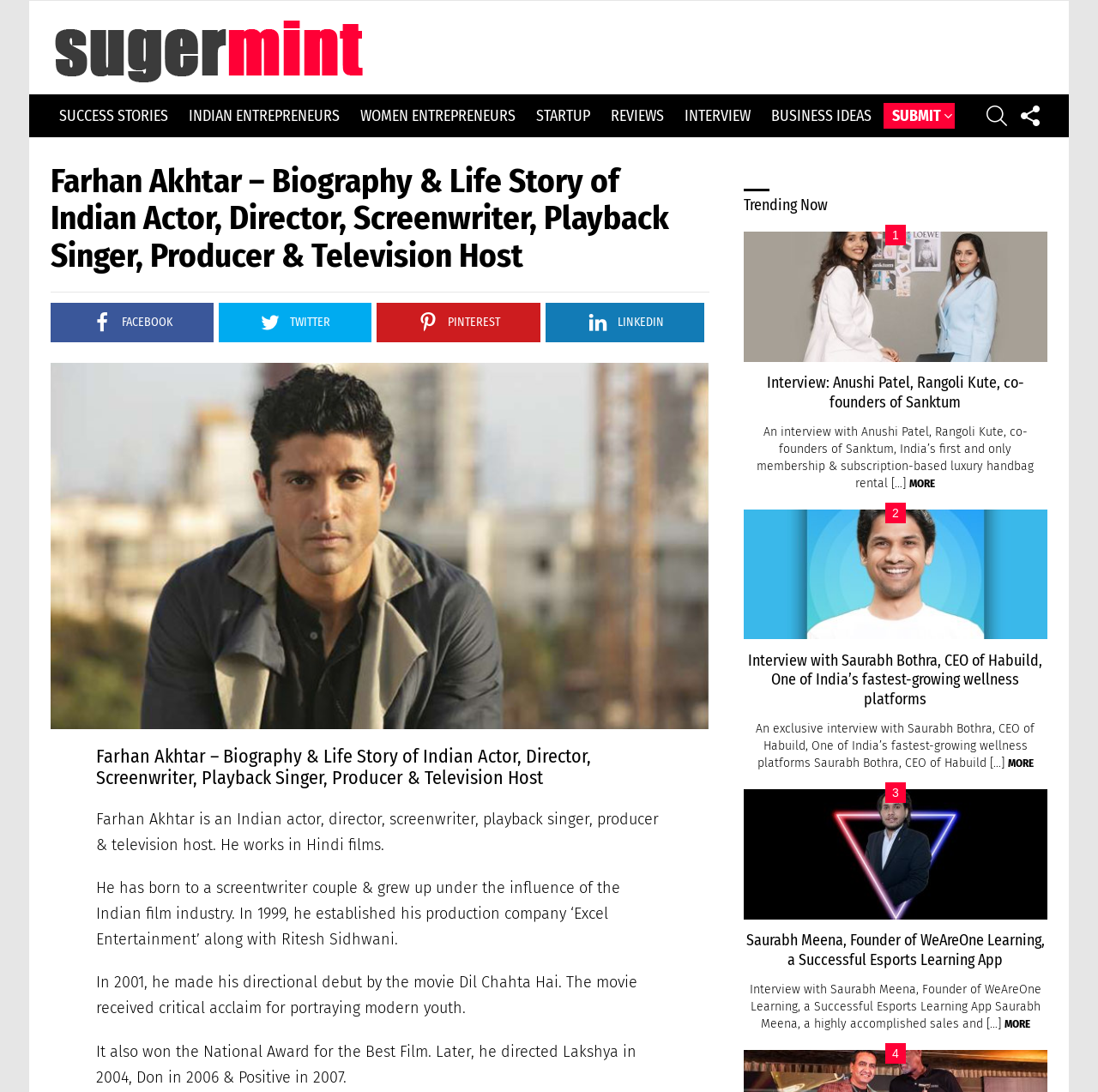Kindly determine the bounding box coordinates for the area that needs to be clicked to execute this instruction: "Click the logo of the University of Bayreuth".

None